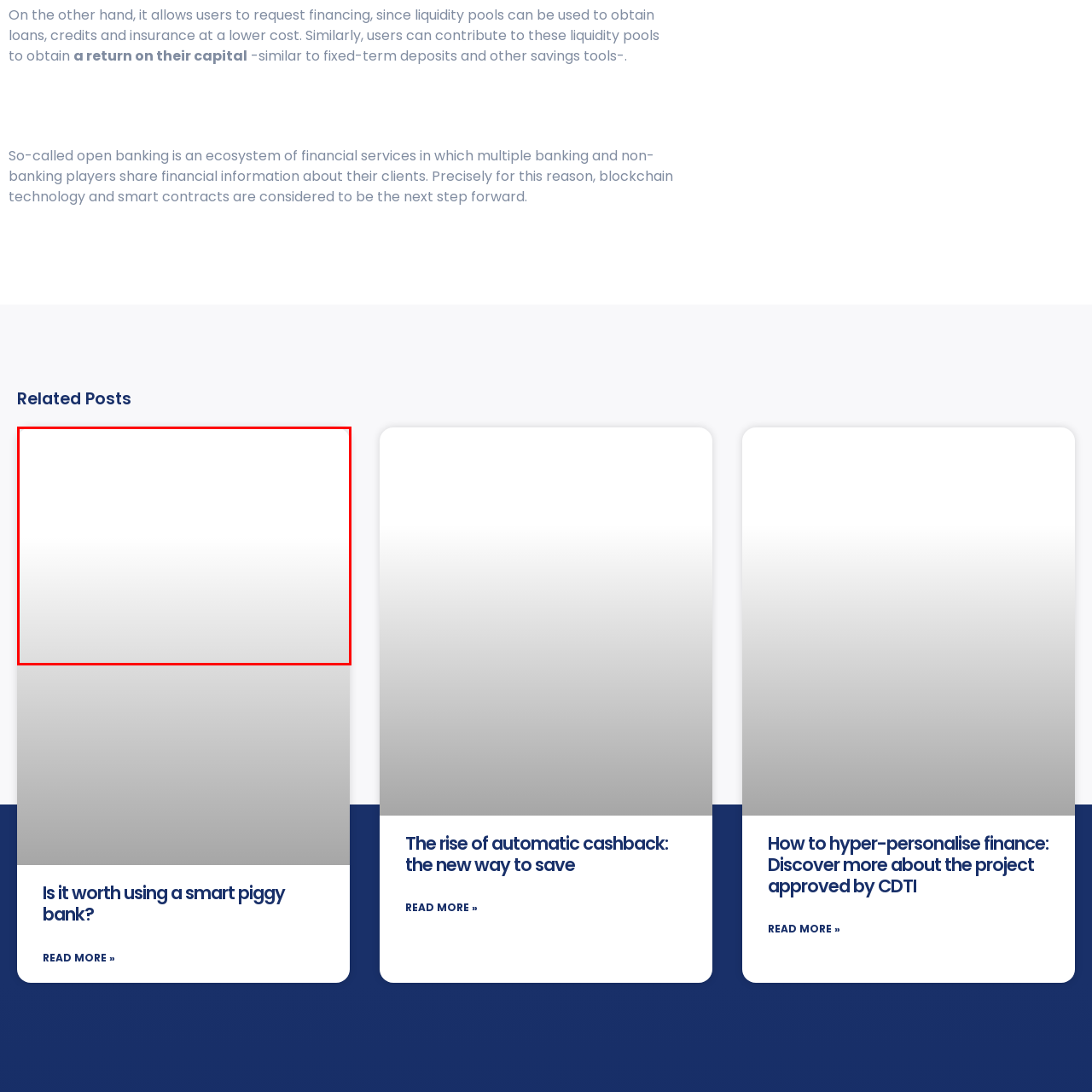Offer an in-depth description of the scene contained in the red rectangle.

The image titled "Ant expenses" is featured prominently in an article discussing financial topics related to saving and budgeting. Positioned within a section labeled "Related Posts," it serves as an illustrative element that likely complements the content's focus on personal finance. The article provides insights into how individuals can manage their expenses effectively, making the image a visual representation of the topic at hand. The overall layout encourages readers to explore further, indicating a link to a broader discussion on financial management strategies.